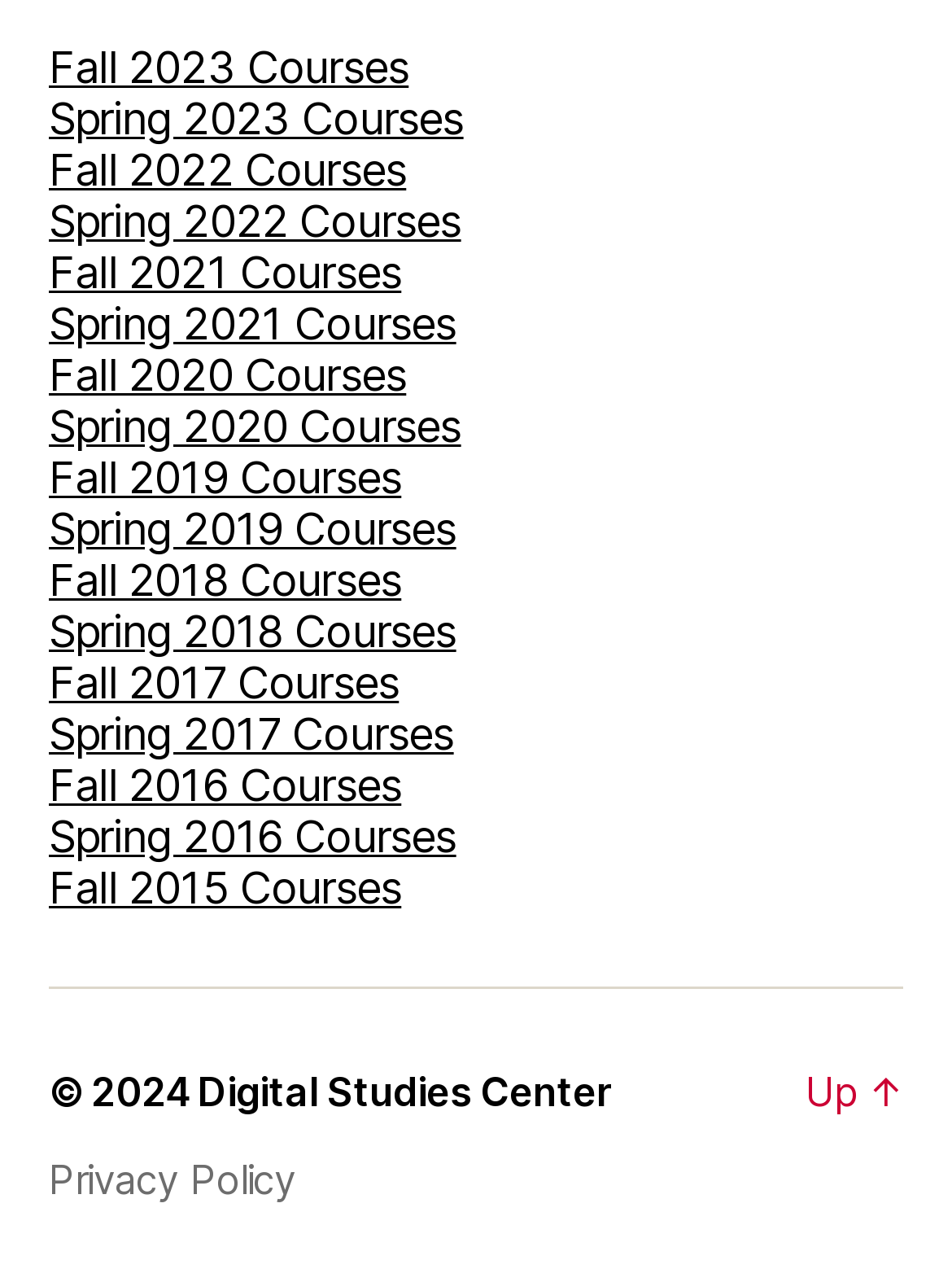Answer in one word or a short phrase: 
How many course links are available?

20